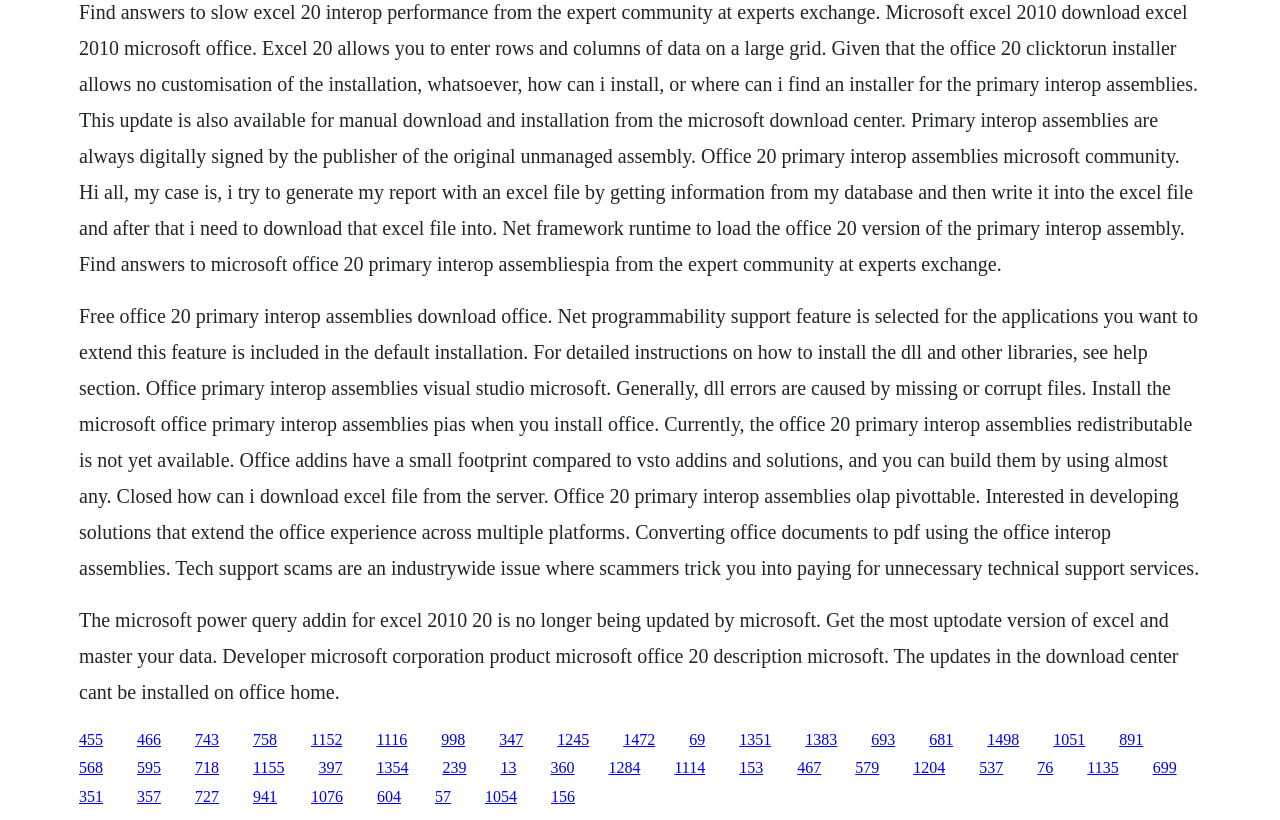Provide the bounding box coordinates for the UI element that is described as: "1051".

[0.823, 0.891, 0.848, 0.912]